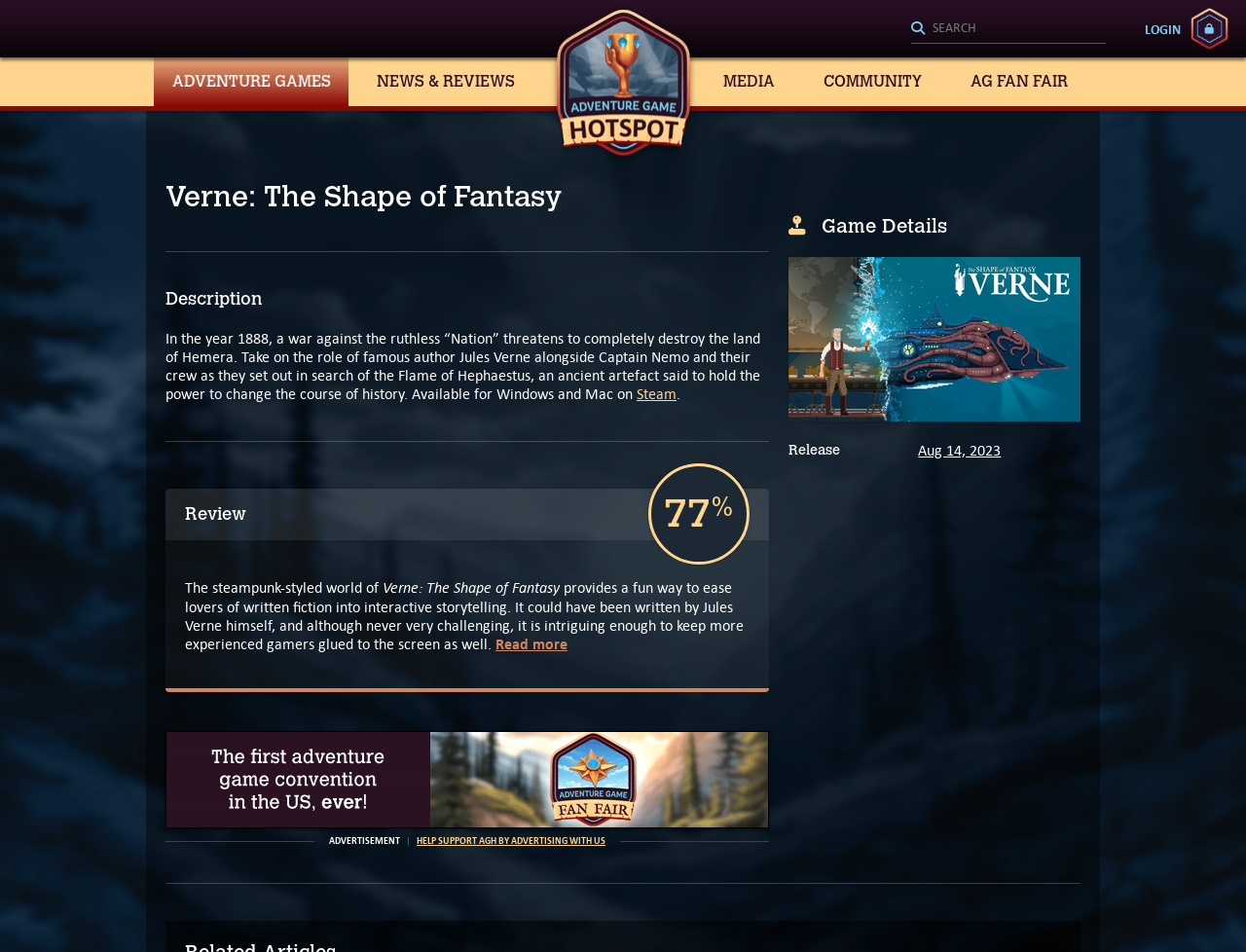Give a concise answer using one word or a phrase to the following question:
What is the release date of the game?

Aug 14, 2023